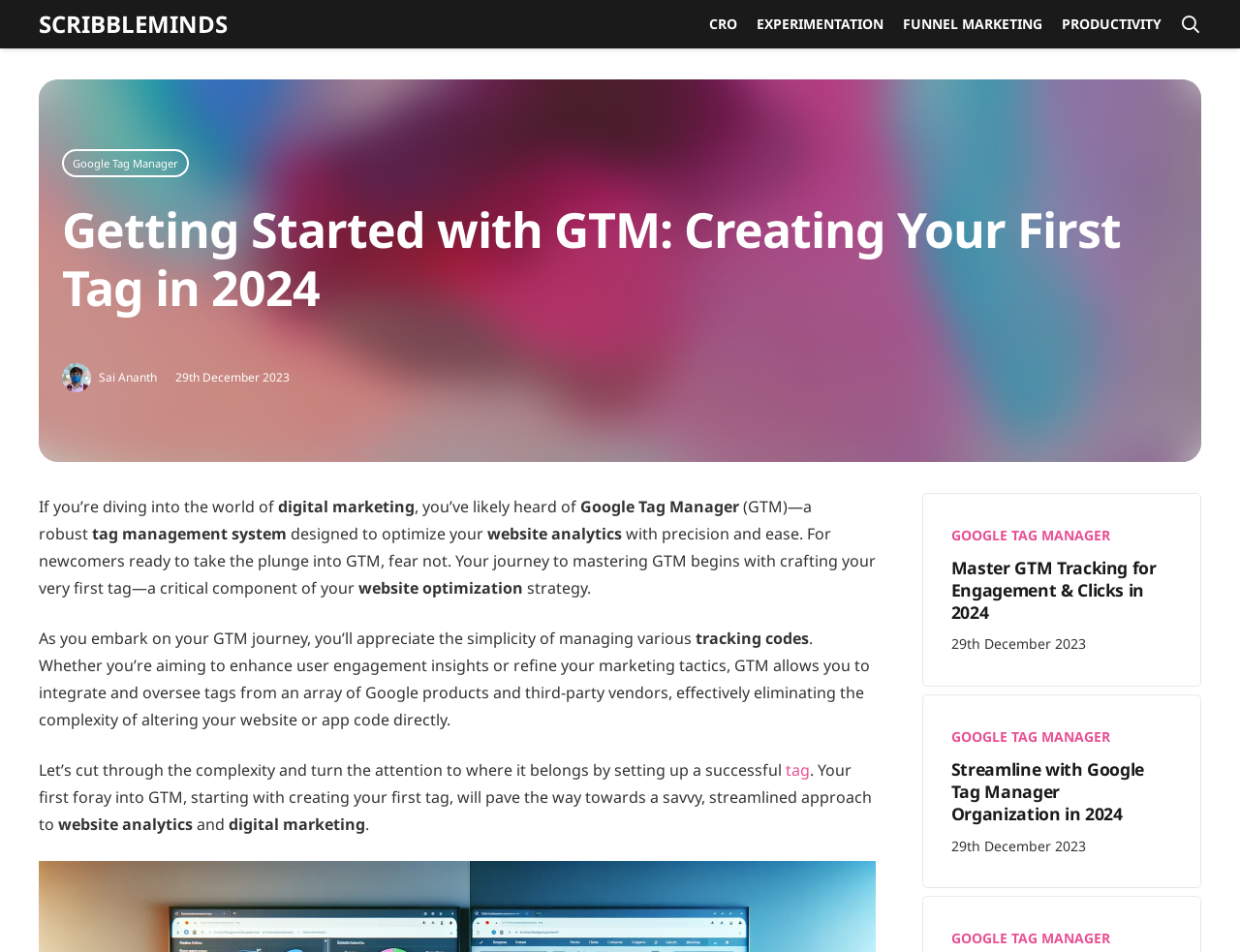What is the purpose of Google Tag Manager?
Please give a detailed and elaborate answer to the question based on the image.

I read the static text elements on the webpage and found that Google Tag Manager is a 'tag management system designed to optimize your website analytics with precision and ease'. This suggests that the purpose of Google Tag Manager is to optimize website analytics.